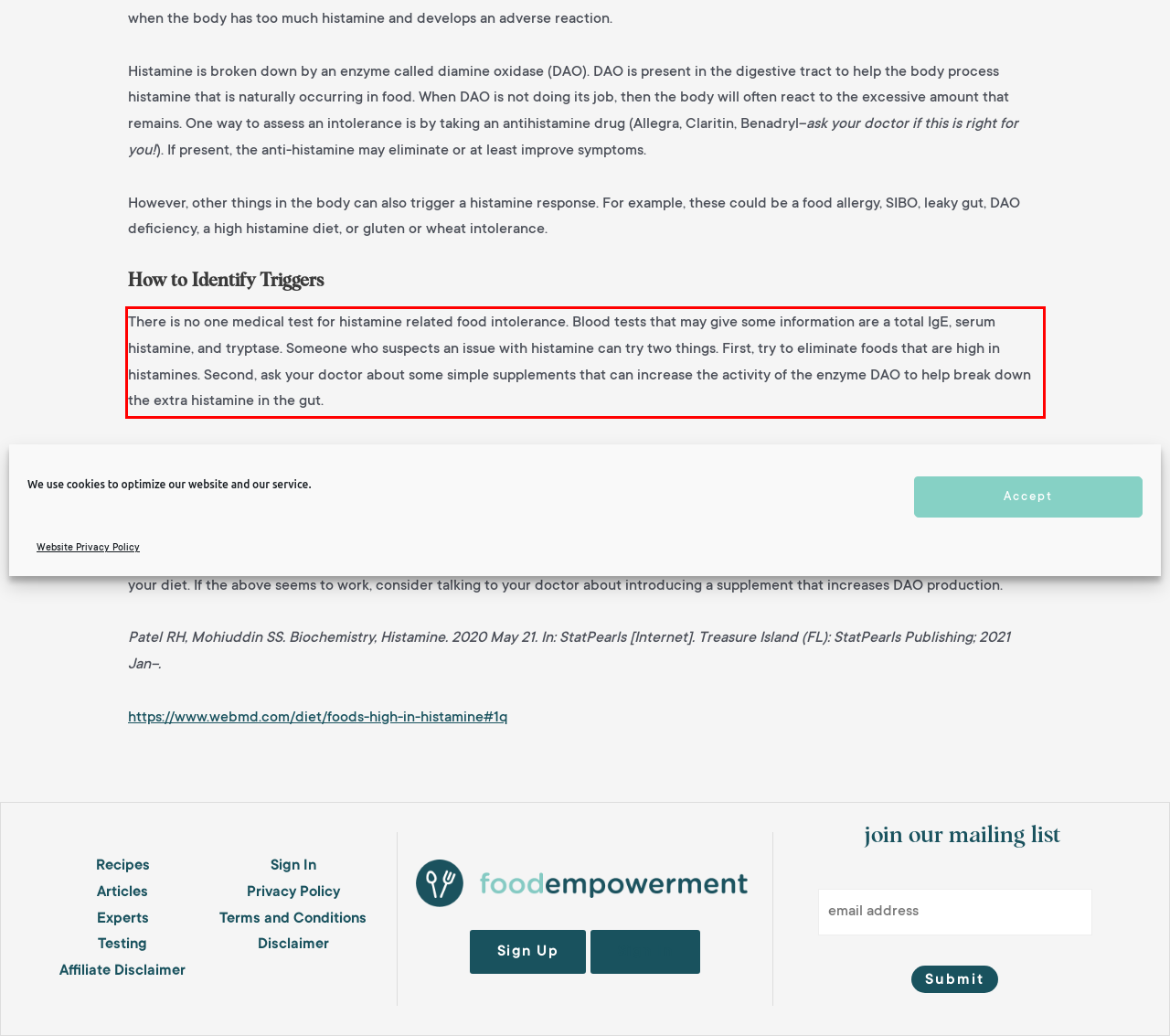Observe the screenshot of the webpage that includes a red rectangle bounding box. Conduct OCR on the content inside this red bounding box and generate the text.

There is no one medical test for histamine related food intolerance. Blood tests that may give some information are a total IgE, serum histamine, and tryptase. Someone who suspects an issue with histamine can try two things. First, try to eliminate foods that are high in histamines. Second, ask your doctor about some simple supplements that can increase the activity of the enzyme DAO to help break down the extra histamine in the gut.